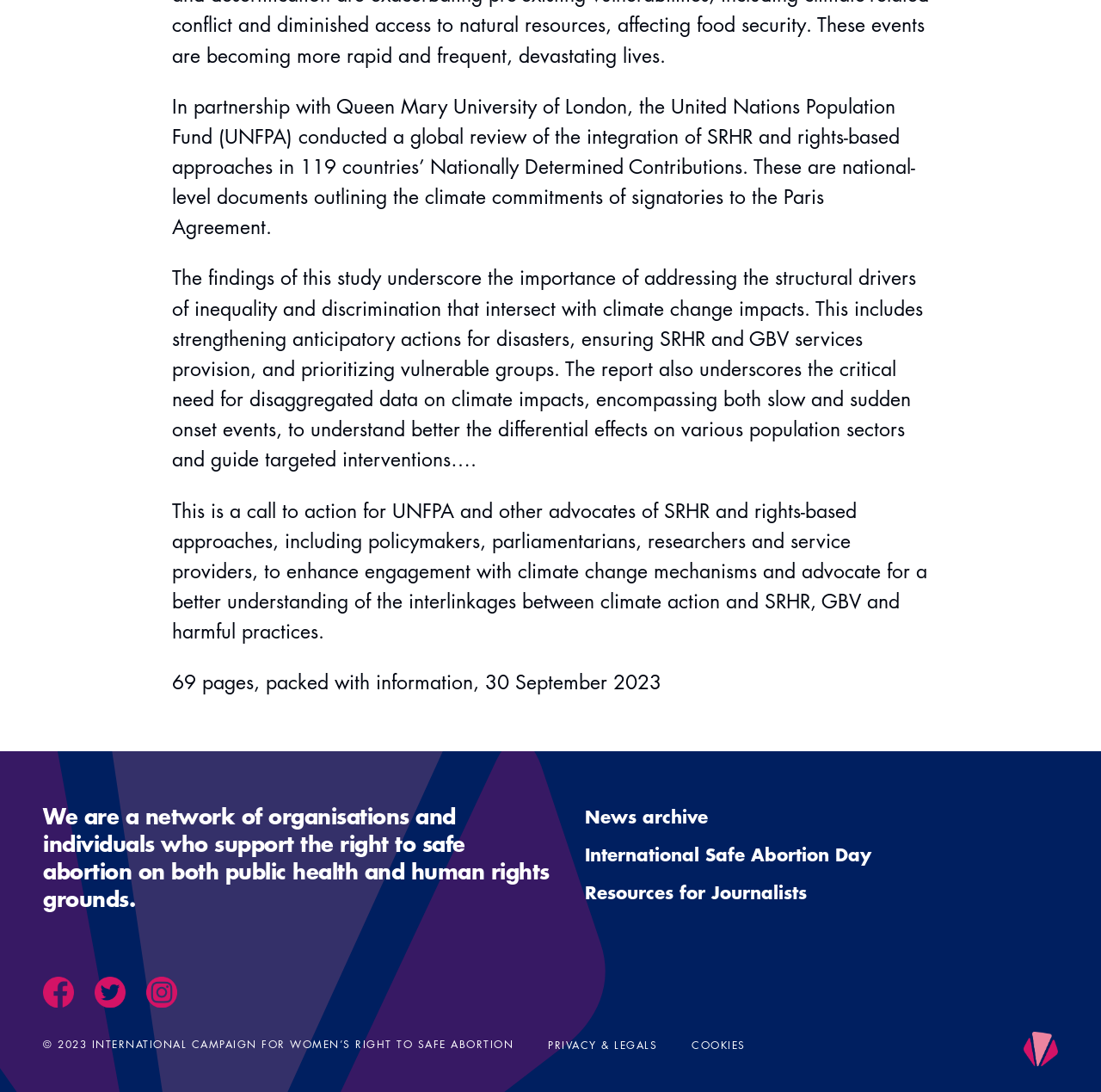Kindly determine the bounding box coordinates for the area that needs to be clicked to execute this instruction: "Read the privacy and legal information".

[0.498, 0.95, 0.597, 0.964]